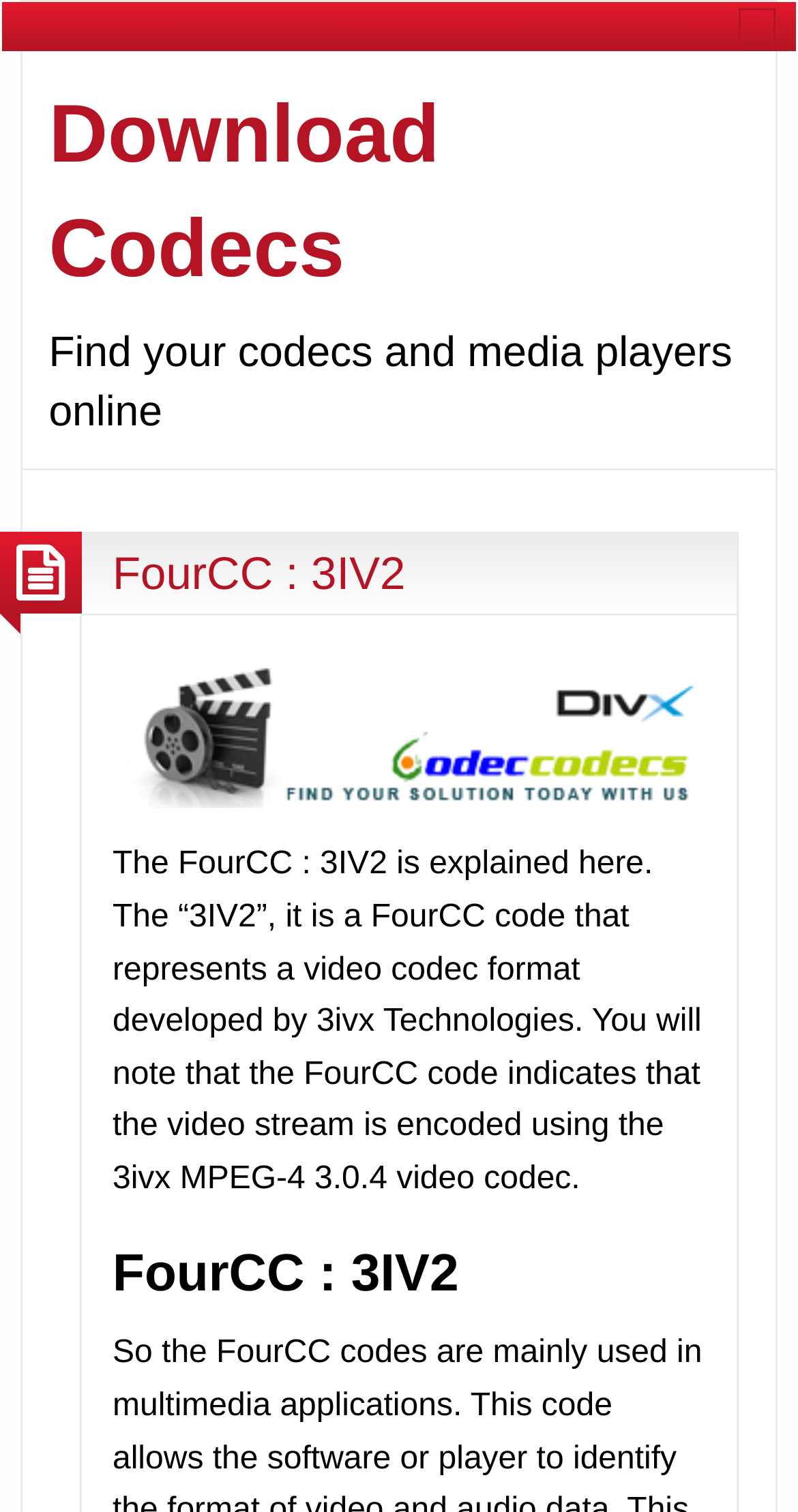What is the main topic of the webpage?
Please give a detailed answer to the question using the information shown in the image.

The webpage is primarily focused on explaining the FourCC code '3IV2', its meaning, and its relation to video codec formats, as evident from the headings and descriptions on the page.